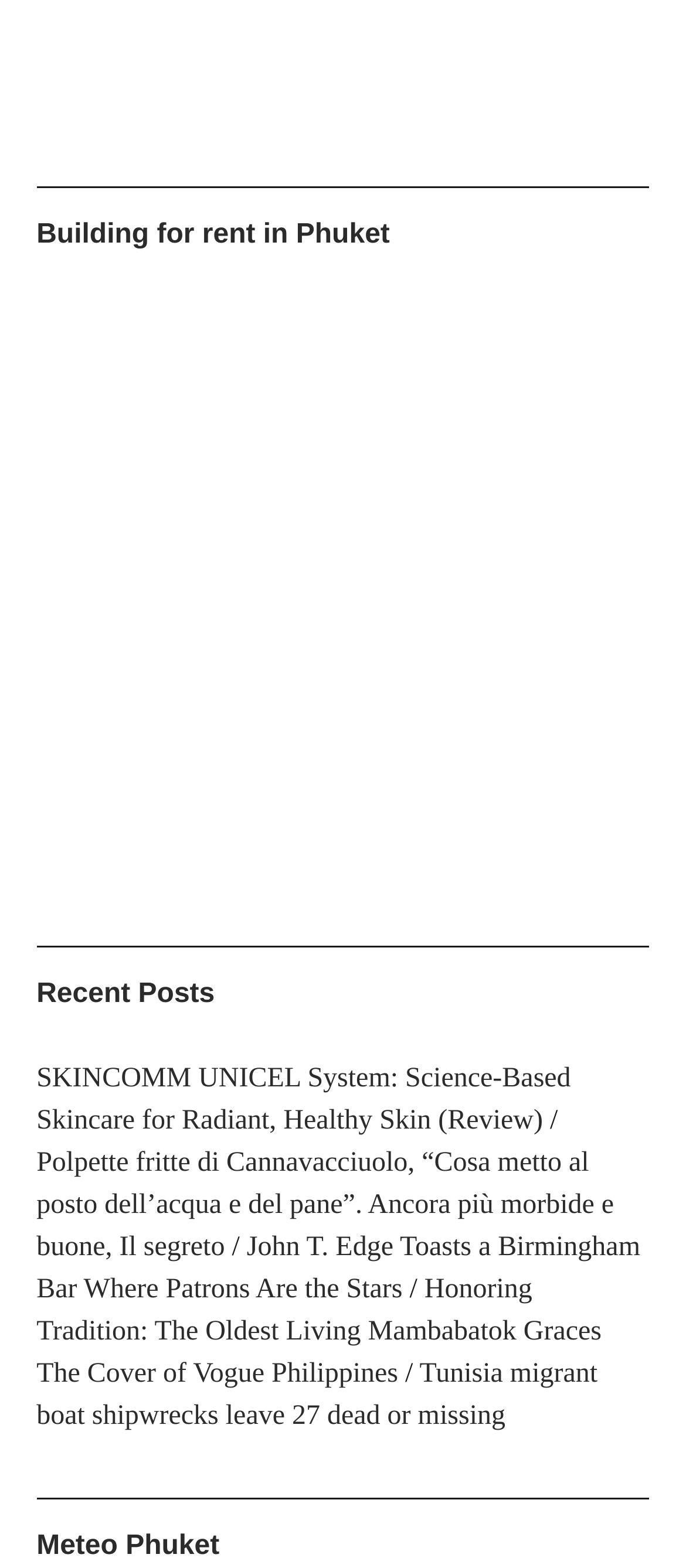Answer the question in one word or a short phrase:
How many links are below the 'Recent Posts' heading?

5